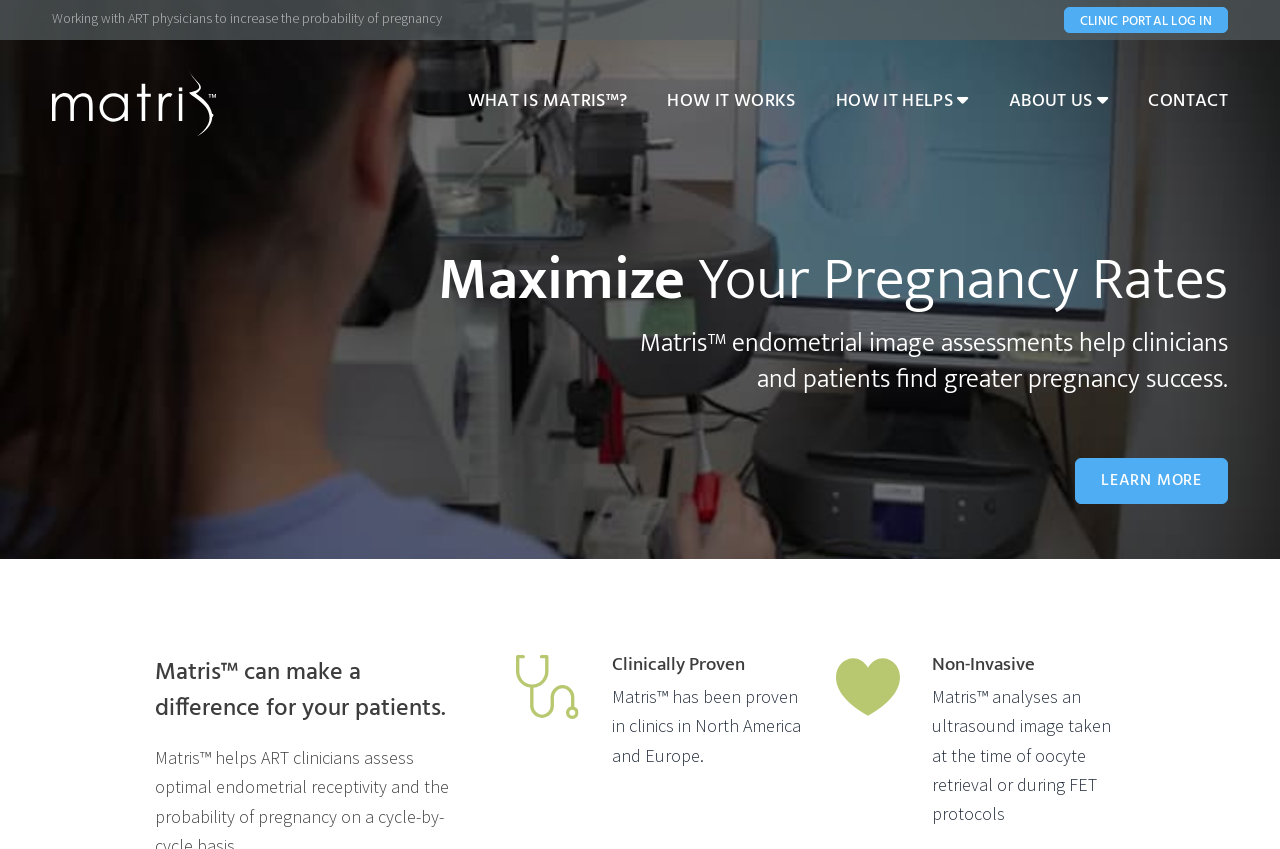Please provide the bounding box coordinates for the element that needs to be clicked to perform the following instruction: "Contact Matris". The coordinates should be given as four float numbers between 0 and 1, i.e., [left, top, right, bottom].

[0.897, 0.106, 0.959, 0.134]